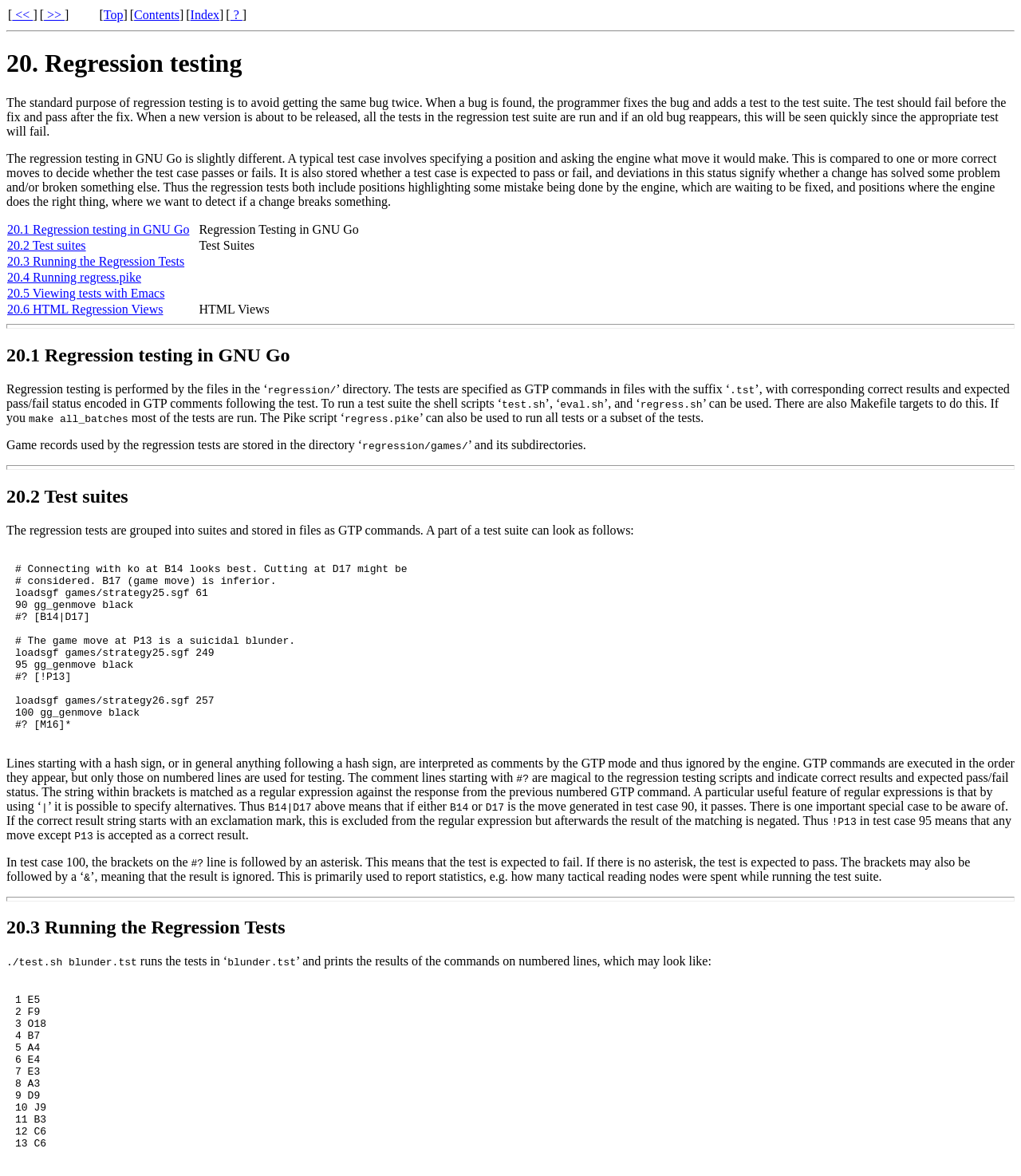Find the bounding box coordinates for the UI element whose description is: "Contents". The coordinates should be four float numbers between 0 and 1, in the format [left, top, right, bottom].

[0.131, 0.007, 0.176, 0.018]